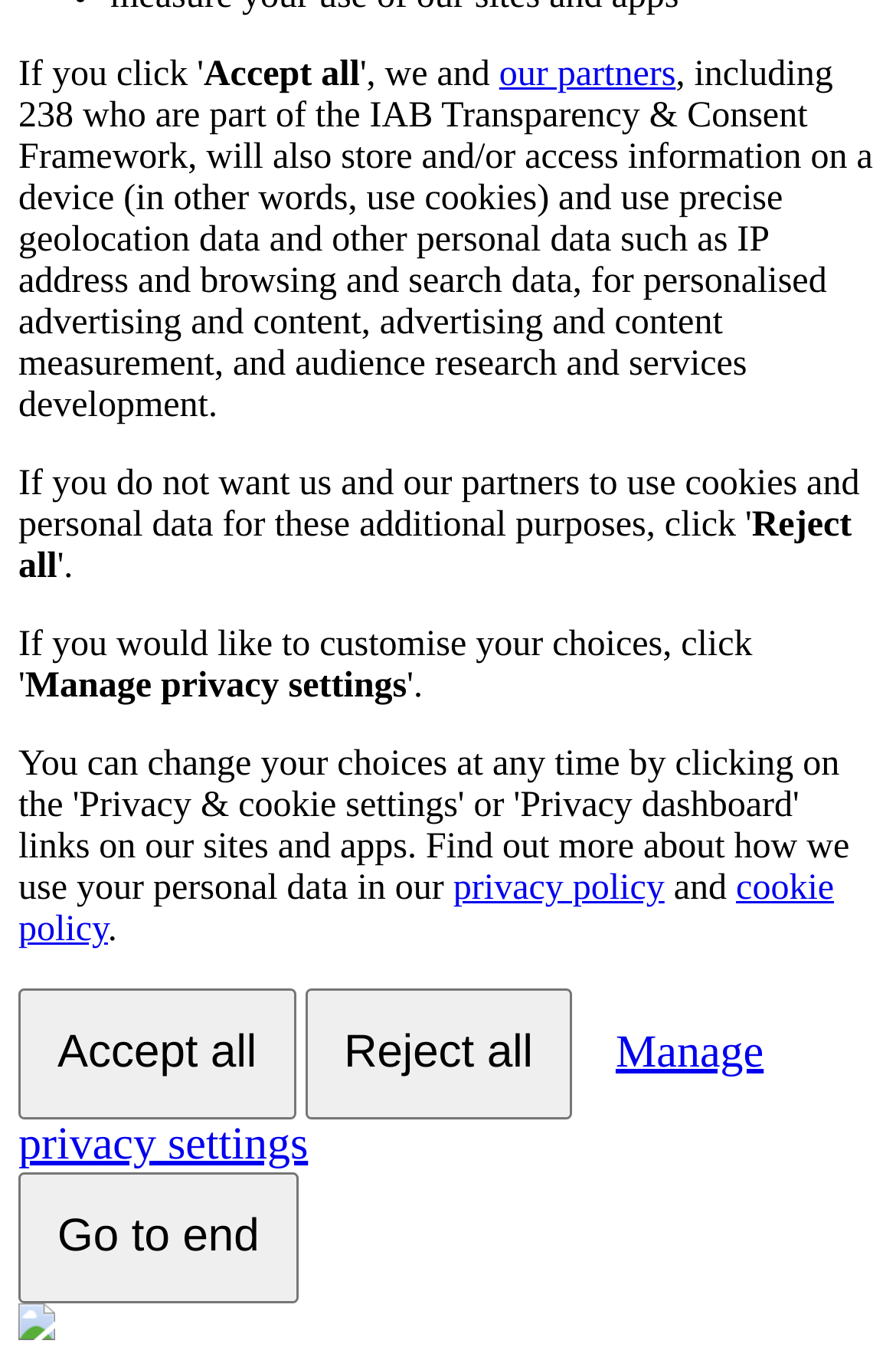Given the description of a UI element: "Go to end", identify the bounding box coordinates of the matching element in the webpage screenshot.

[0.021, 0.856, 0.333, 0.951]